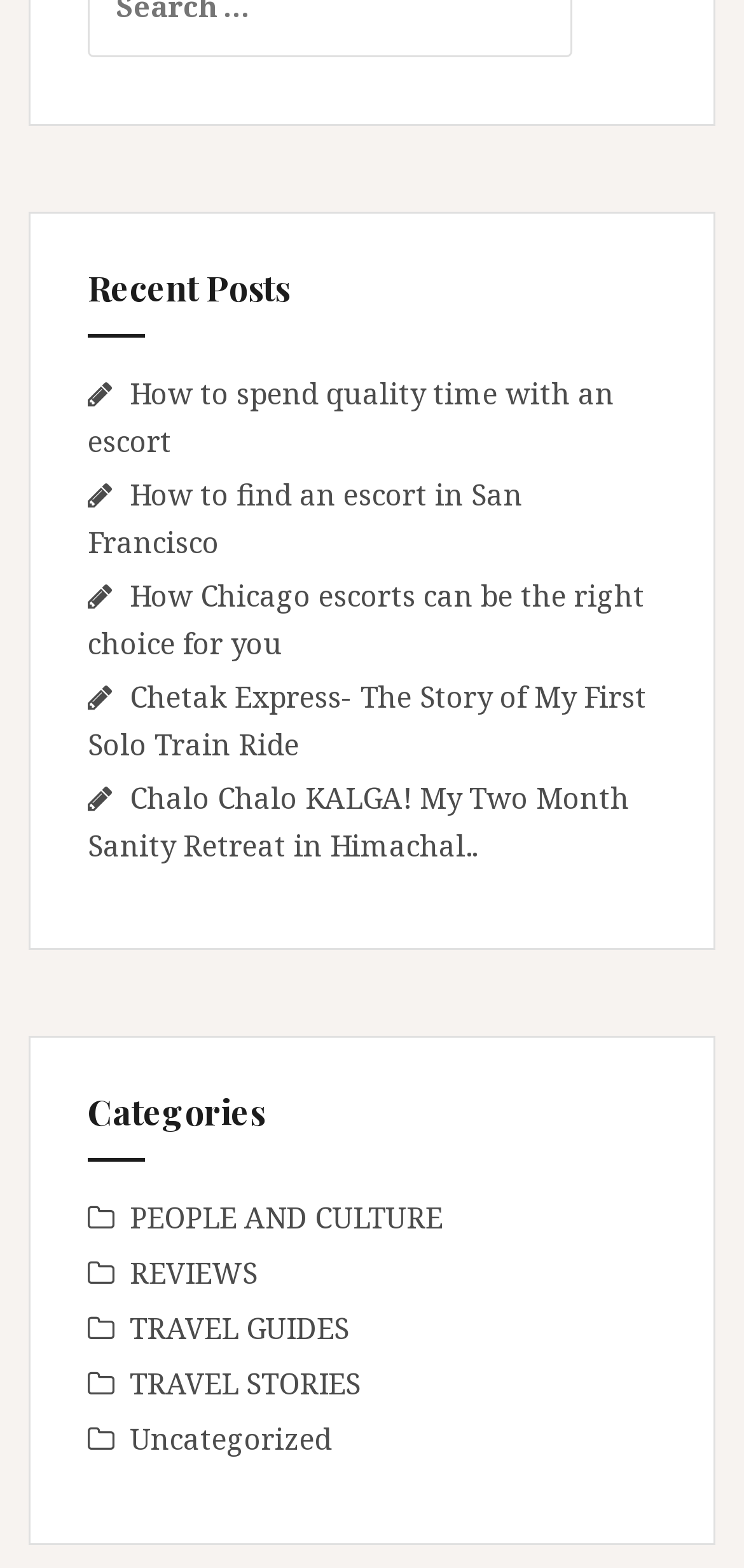Respond to the question with just a single word or phrase: 
What is the title of the first post?

How to spend quality time with an escort